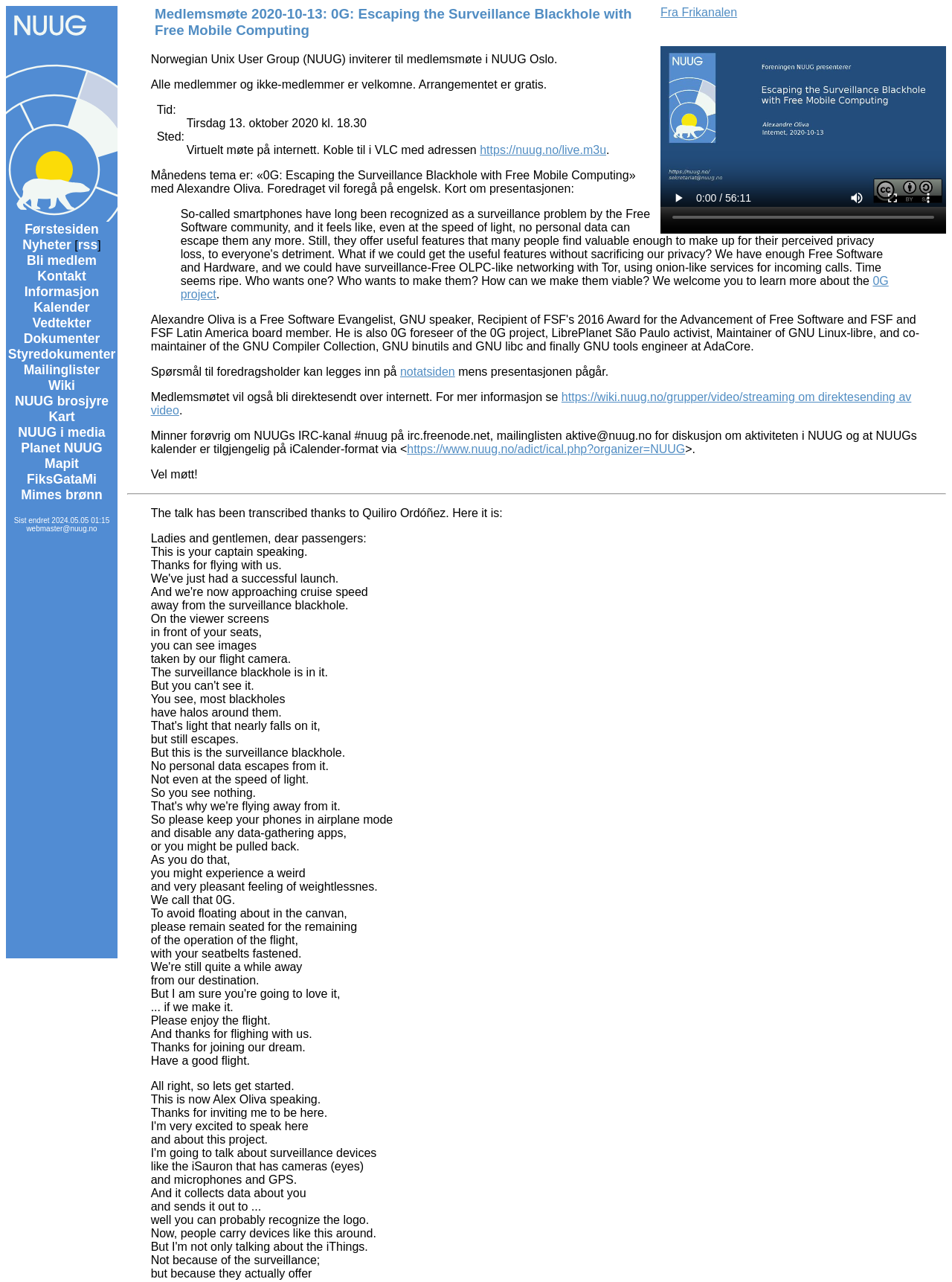Analyze and describe the webpage in a detailed narrative.

The webpage appears to be an event page for a Norwegian Unix User Group (NUUG) meeting, specifically for a talk titled "0G: Escaping the Surveillance Blackhole with Free Mobile Computing" by Alexandre Oliva. 

At the top of the page, there is a logo of NUUG, followed by a navigation menu with links to various sections of the website, including "Førstesiden" (front page), "Nyheter" (news), "Bli medlem" (become a member), and others.

Below the navigation menu, there is a heading that announces the event, followed by a brief description of the talk and the speaker. The event details, including date, time, and location, are presented in a blockquote format.

The main content of the page is divided into sections, separated by horizontal lines. The first section provides information about the talk, including a brief summary and a note that the presentation will be in English. 

The next section appears to be a transcript of the talk, with the speaker's words presented in a series of paragraphs. The transcript is quite long and covers various topics related to surveillance and mobile computing.

Throughout the page, there are links to external resources, including the NUUG wiki, IRC channel, and mailing list. There is also a video player at the top-right corner of the page, which appears to be playing a video related to the event.